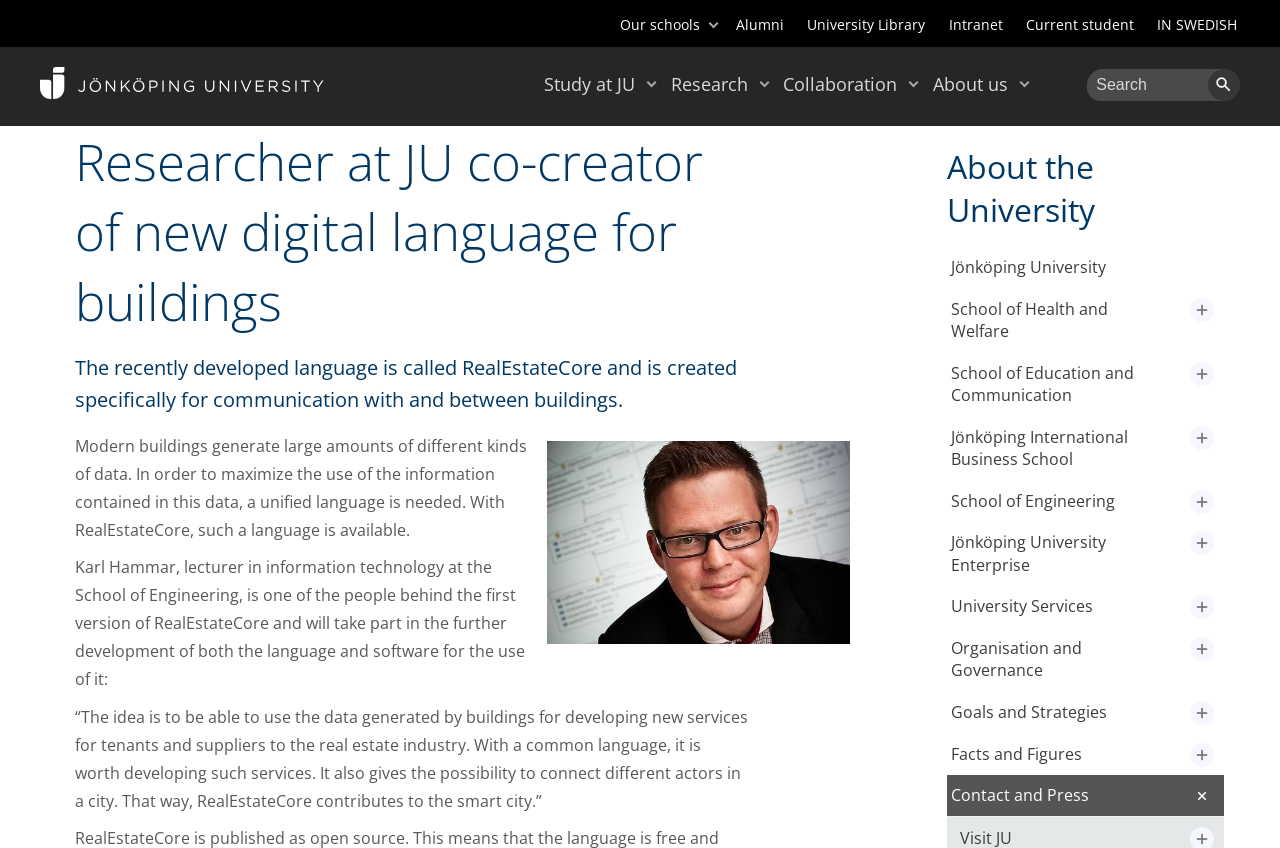Please use the details from the image to answer the following question comprehensively:
What is the role of Karl Hammar in the development of RealEstateCore?

I found the answer by reading the text content of the webpage, which mentions that 'Karl Hammar, lecturer in information technology at the School of Engineering, is one of the people behind the first version of RealEstateCore and will take part in the further development of both the language and software for the use of it'.